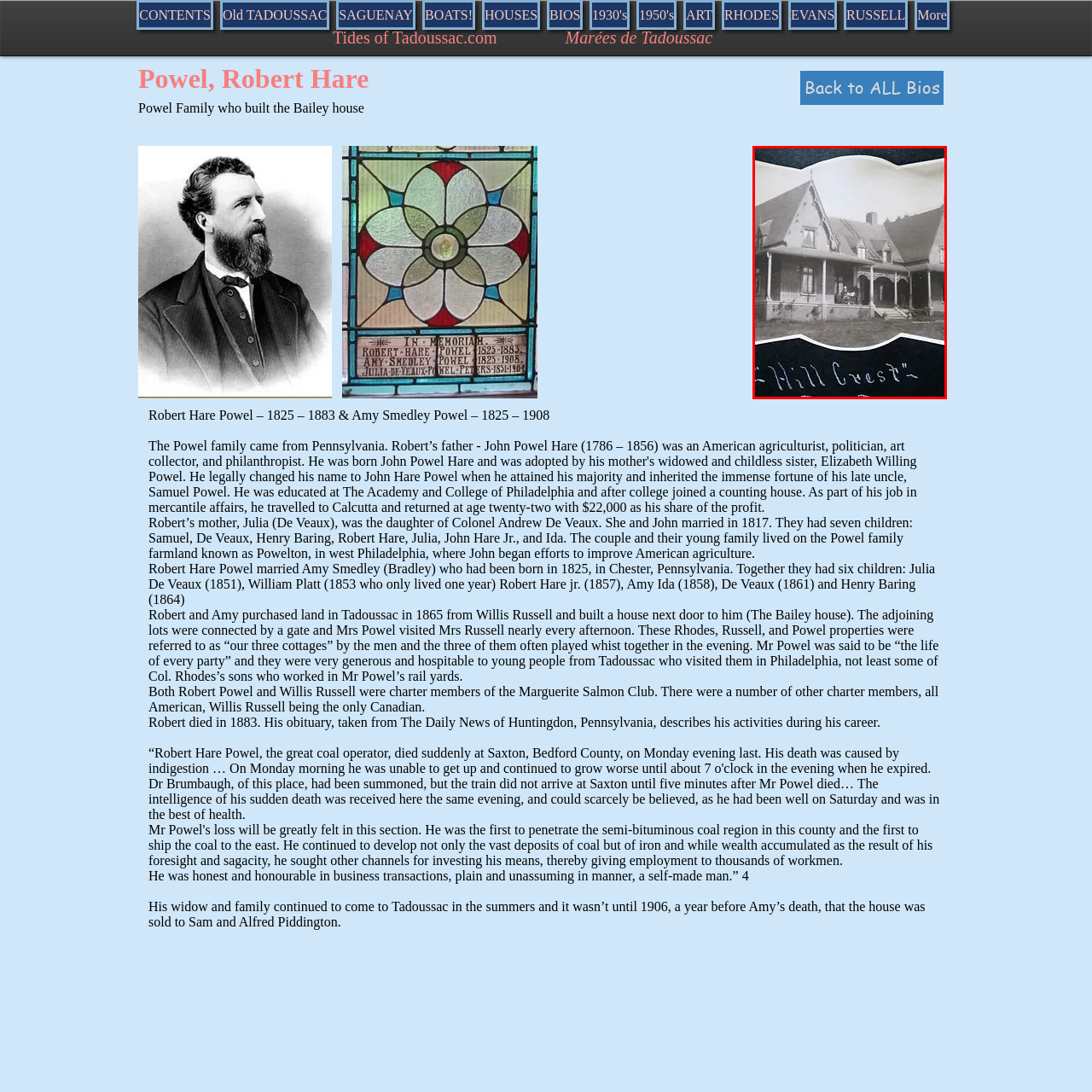Explain in detail what is happening in the red-marked area of the image.

The photograph showcases "Hill Crest," a historical residence closely associated with the Powel family. This elegant structure features architectural elements typical of the period, including steeply pitched roofs and ornate wooden details. The image captures a bright moment in time, portraying members of the family gathered comfortably on the porch, indicative of their hospitable nature. 

Constructed after Robert Hare Powel and his wife Amy Smedley purchased land in Tadoussac during the mid-19th century, this home served not only as a family retreat but also as a social hub within the community. The lush surrounding greenery adds to the serene setting, highlighting the connection between the Powel family and their idyllic environment. As the photograph itself indicates, "Hill Crest" is more than just a residence; it represents a rich familial heritage and a legacy of community engagement that has stood the test of time.